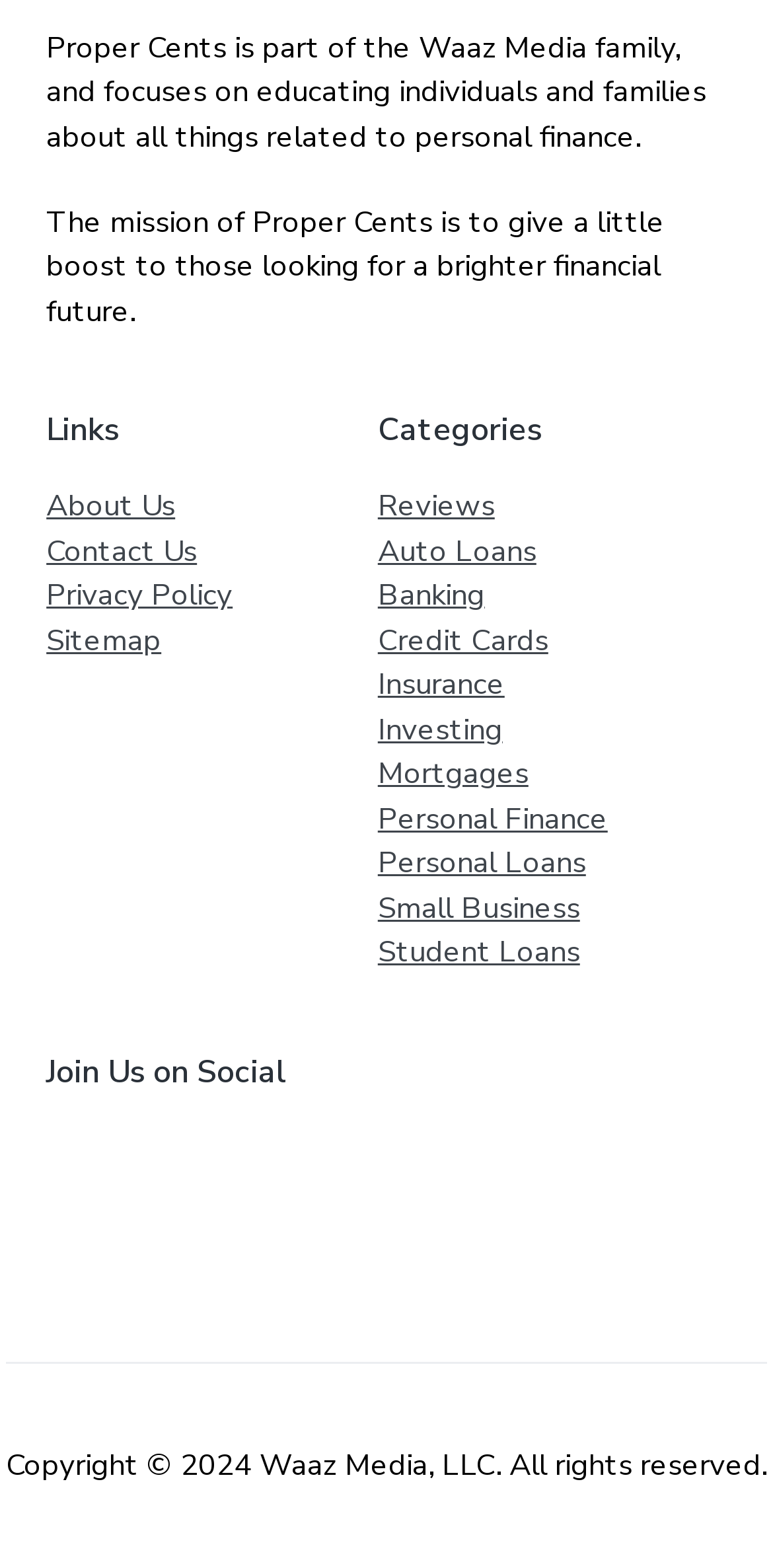What is the copyright information of the website?
Please utilize the information in the image to give a detailed response to the question.

The copyright information is stated at the bottom of the webpage, which says 'Copyright 2024 Waaz Media, LLC. All rights reserved.'